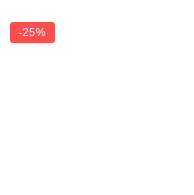Use a single word or phrase to answer the question: What is the purpose of the discount tag?

To attract customers' attention